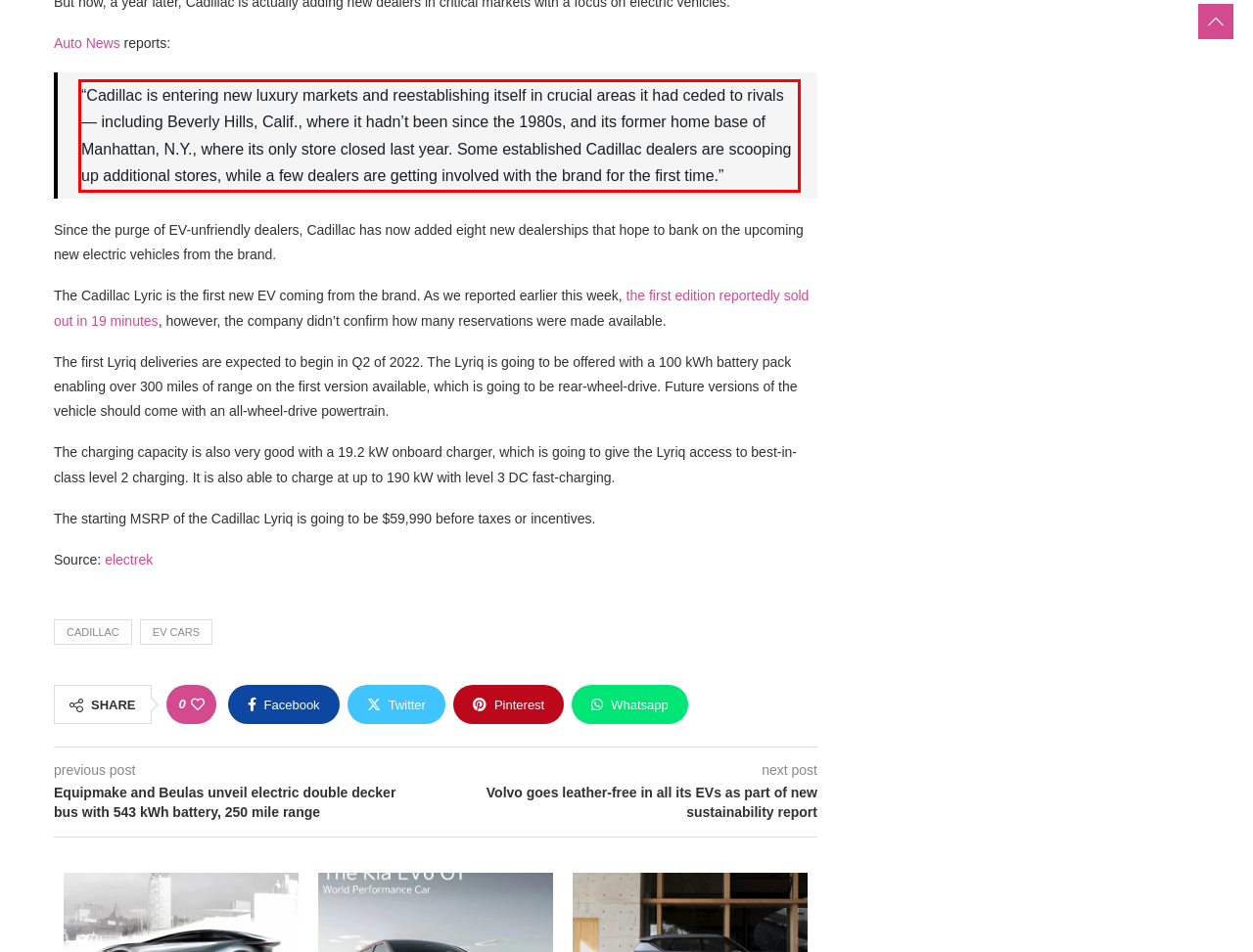Given a webpage screenshot with a red bounding box, perform OCR to read and deliver the text enclosed by the red bounding box.

“Cadillac is entering new luxury markets and reestablishing itself in crucial areas it had ceded to rivals — including Beverly Hills, Calif., where it hadn’t been since the 1980s, and its former home base of Manhattan, N.Y., where its only store closed last year. Some established Cadillac dealers are scooping up additional stores, while a few dealers are getting involved with the brand for the first time.”